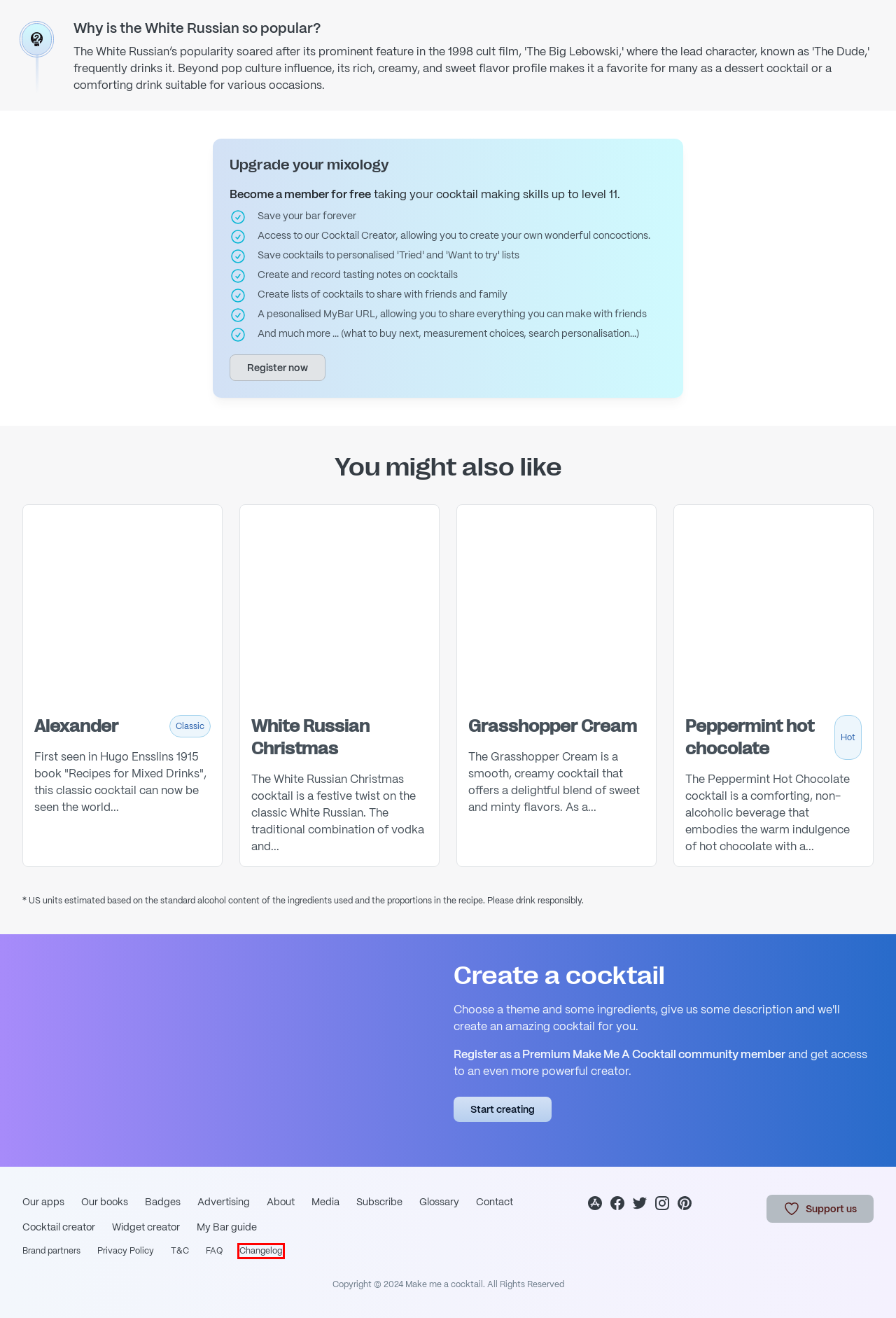Examine the screenshot of a webpage with a red bounding box around a UI element. Your task is to identify the webpage description that best corresponds to the new webpage after clicking the specified element. The given options are:
A. Privacy policy - Make Me A Cocktail
B. Media - Make Me A Cocktail
C. Peppermint hot chocolate cocktail - Make Me A Cocktail
D. Changelog | Make Me a Cocktail
E. Our mobile apps - Make Me A Cocktail
F. About us - Make Me A Cocktail
G. Register - Make Me A Cocktail
H. White Russian Christmas cocktail - Make Me A Cocktail

D